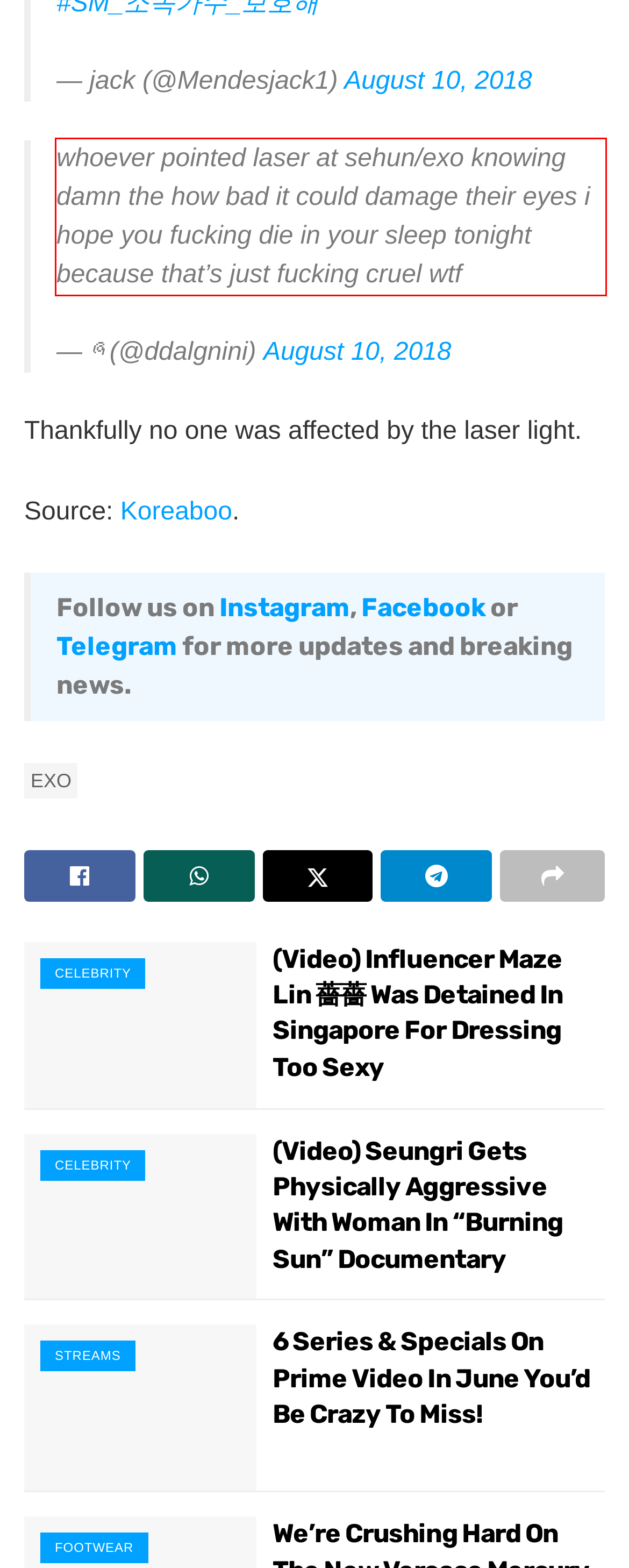Please identify the text within the red rectangular bounding box in the provided webpage screenshot.

whoever pointed laser at sehun/exo knowing damn the how bad it could damage their eyes i hope you fucking die in your sleep tonight because that’s just fucking cruel wtf